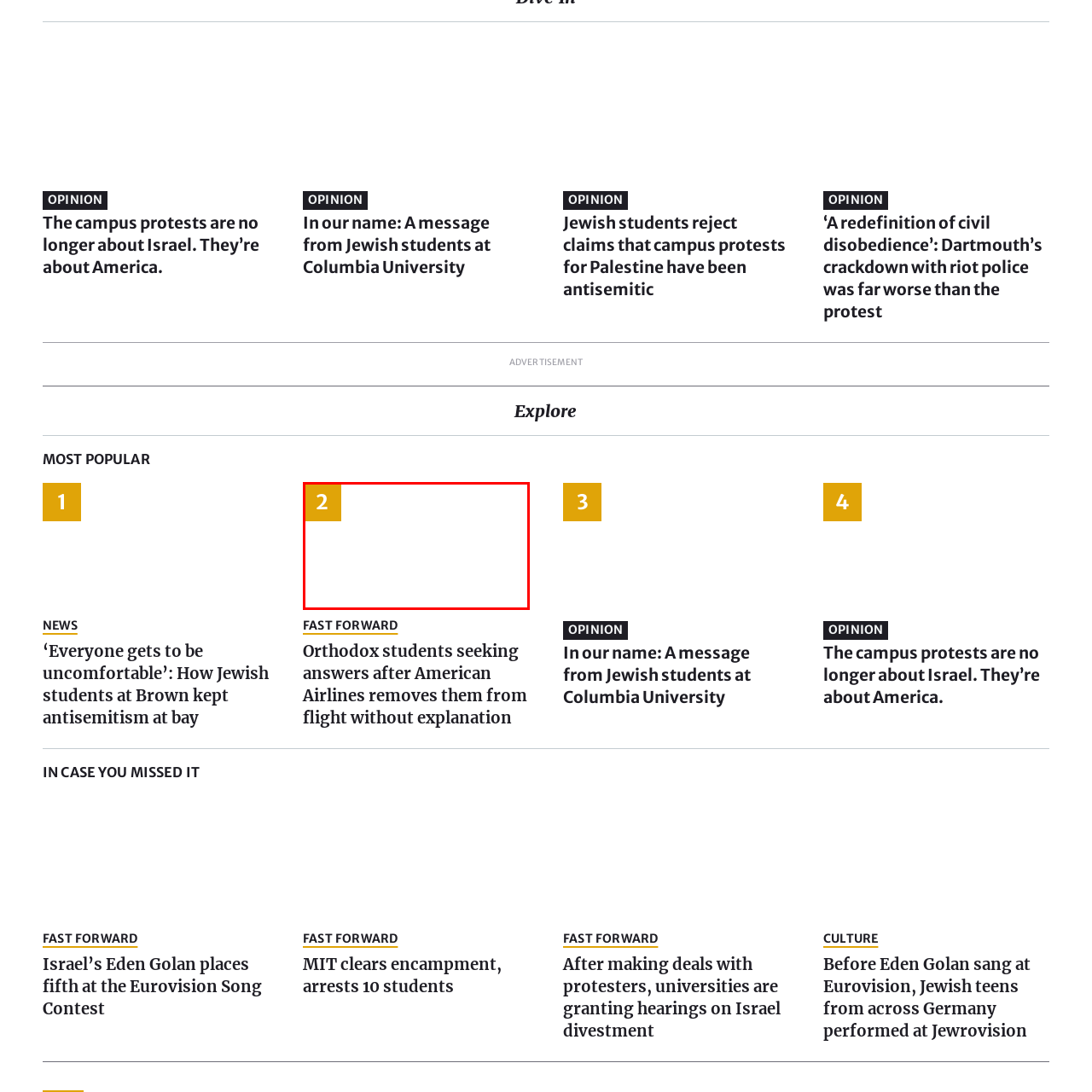View the part of the image marked by the red boundary and provide a one-word or short phrase answer to this question: 
What is the broader narrative that the image is part of?

Addressing recent incidents involving Orthodox students